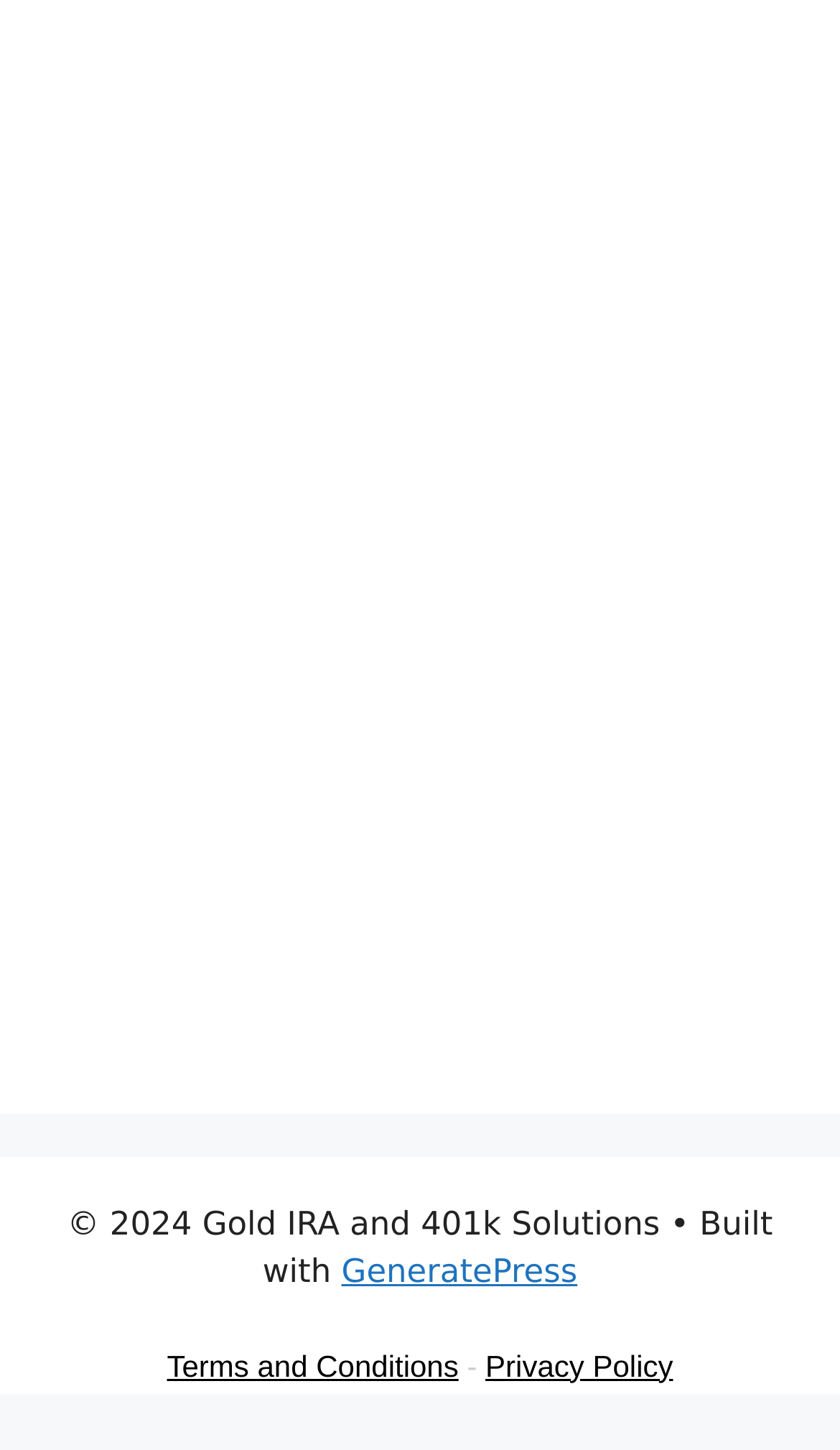What is the position of the 'Site' contentinfo element?
Can you offer a detailed and complete answer to this question?

I determined the position of the 'Site' contentinfo element by comparing its bounding box coordinates [0.0, 0.797, 1.0, 0.924] with the other elements, and found that it has the largest y1 and y2 values, indicating that it is at the bottom of the webpage.